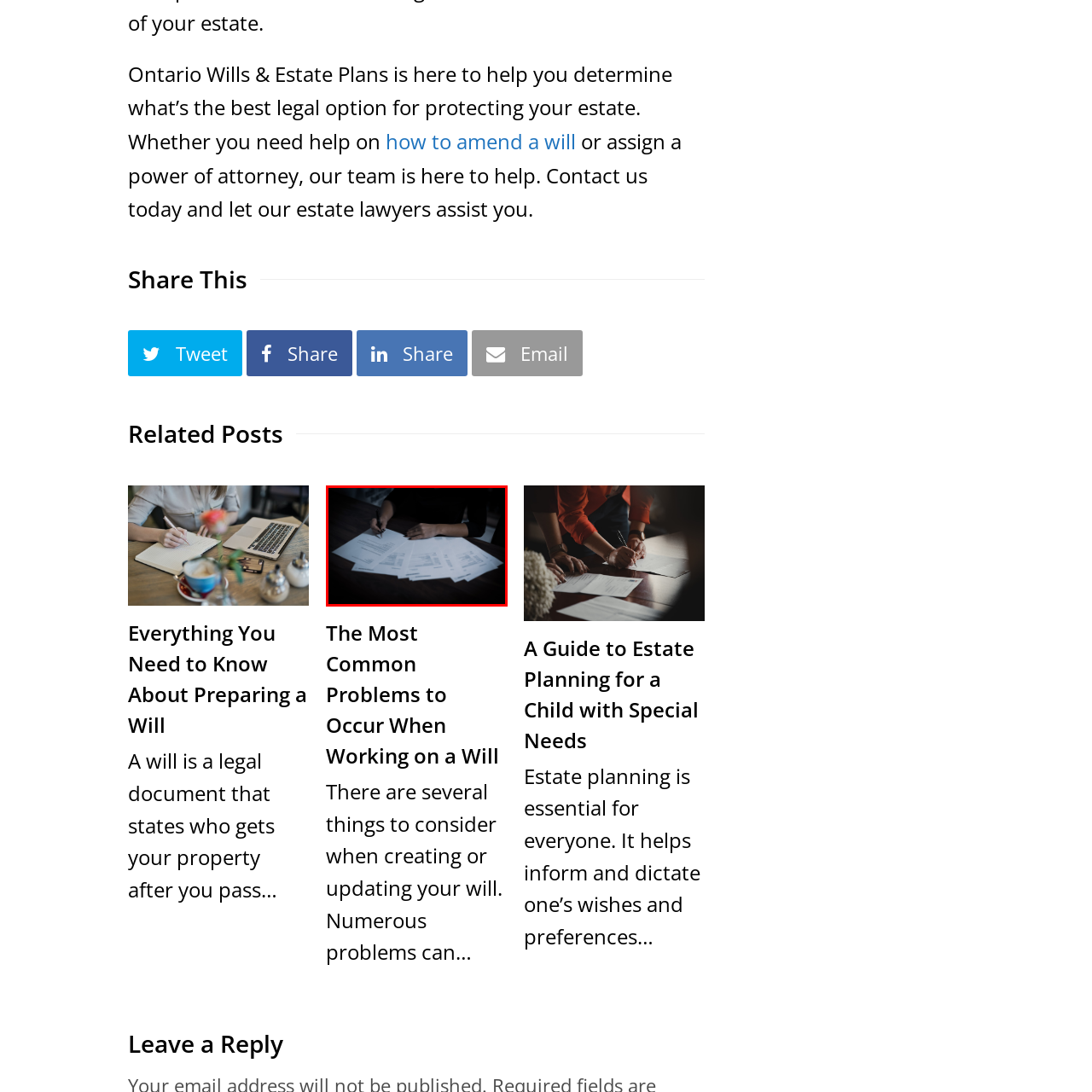Detail the features and elements seen in the red-circled portion of the image.

The image captures a close-up view of a person's hands engaged in the act of writing on a document, surrounded by several sheets of paper that suggest important legal or financial information. The setting is dimly lit, evoking a serious and contemplative atmosphere, which is fitting for themes related to wills and estate planning. This context aligns well with the overarching topic of legal considerations, as discussed in the accompanying text about preparing wills and the common challenges faced during this process. The prominence of paper suggests meticulous planning, potentially related to the formulation or amendment of legal documents, highlighting the significance of careful preparation in estate management.